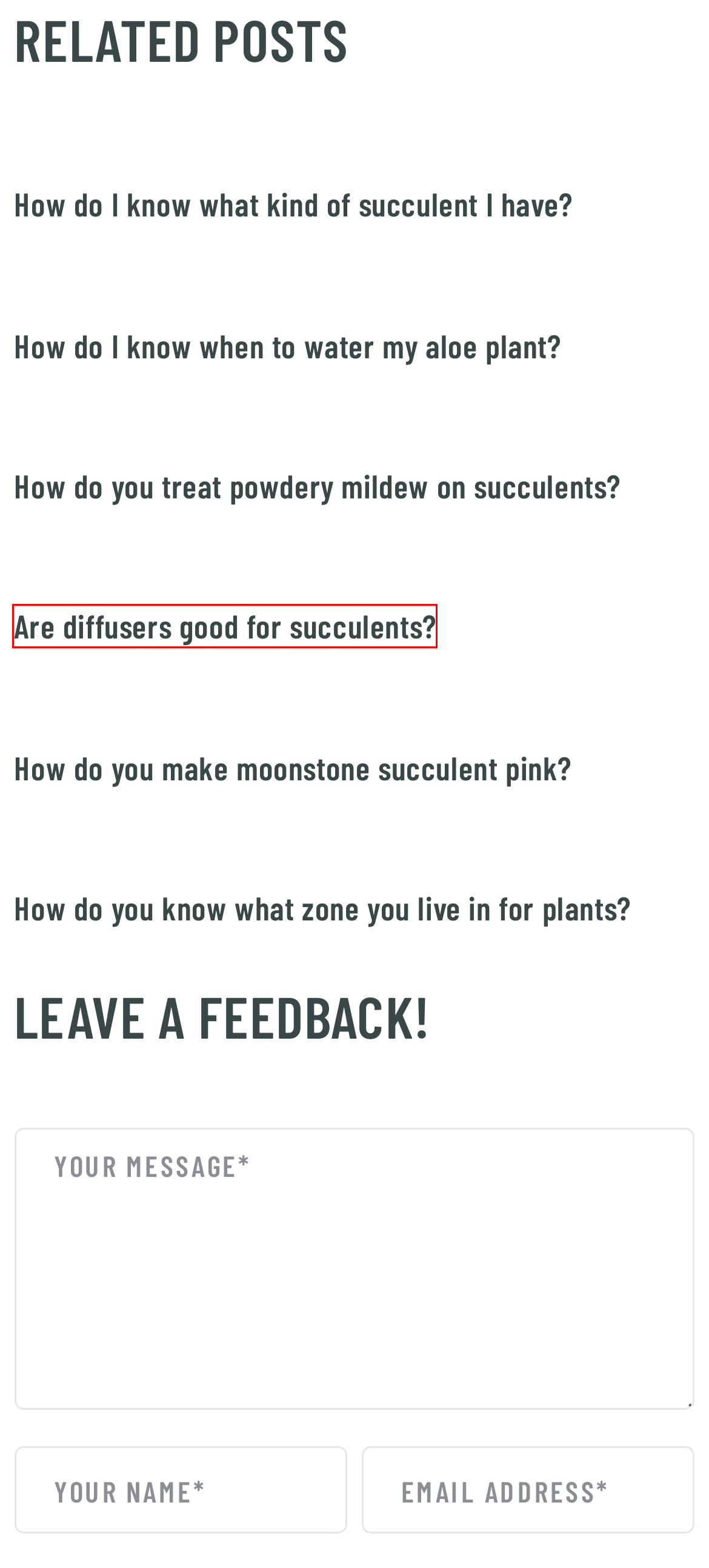Given a screenshot of a webpage with a red bounding box highlighting a UI element, choose the description that best corresponds to the new webpage after clicking the element within the red bounding box. Here are your options:
A. How-to - Succulents Addiction
B. How do I know when to water my aloe plant? - Succulents Addiction
C. How do you know what zone you live in for plants? - Succulents Addiction
D. How do I know what kind of succulent I have? - Succulents Addiction
E. Are diffusers good for succulents? - Succulents Addiction
F. How do you make moonstone succulent pink? - Succulents Addiction
G. How do you treat powdery mildew on succulents? - Succulents Addiction
H. About us - Succulents Addiction

E